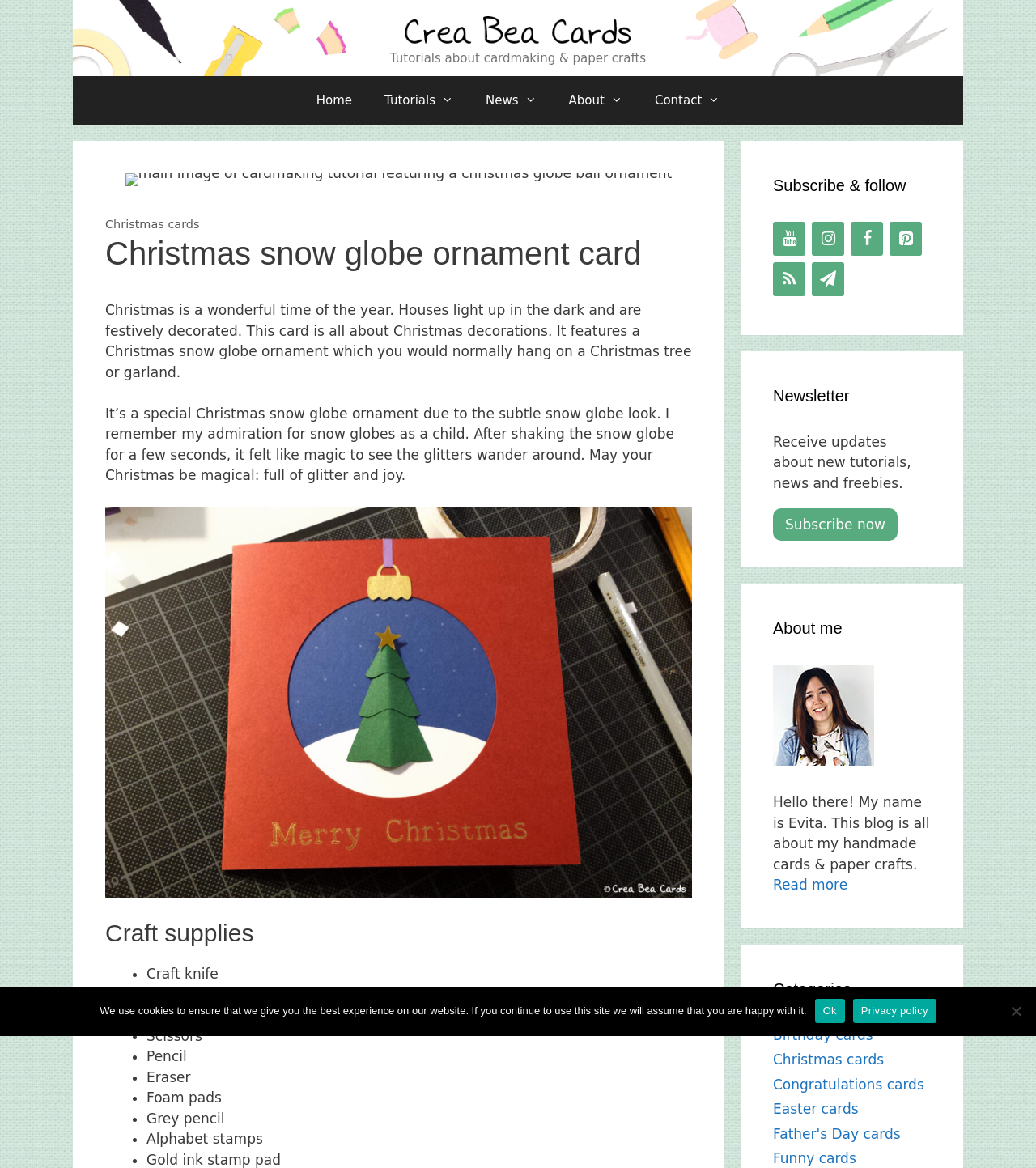Please find the bounding box coordinates of the section that needs to be clicked to achieve this instruction: "View the 'Christmas snow globe ornament card' tutorial".

[0.102, 0.201, 0.668, 0.234]